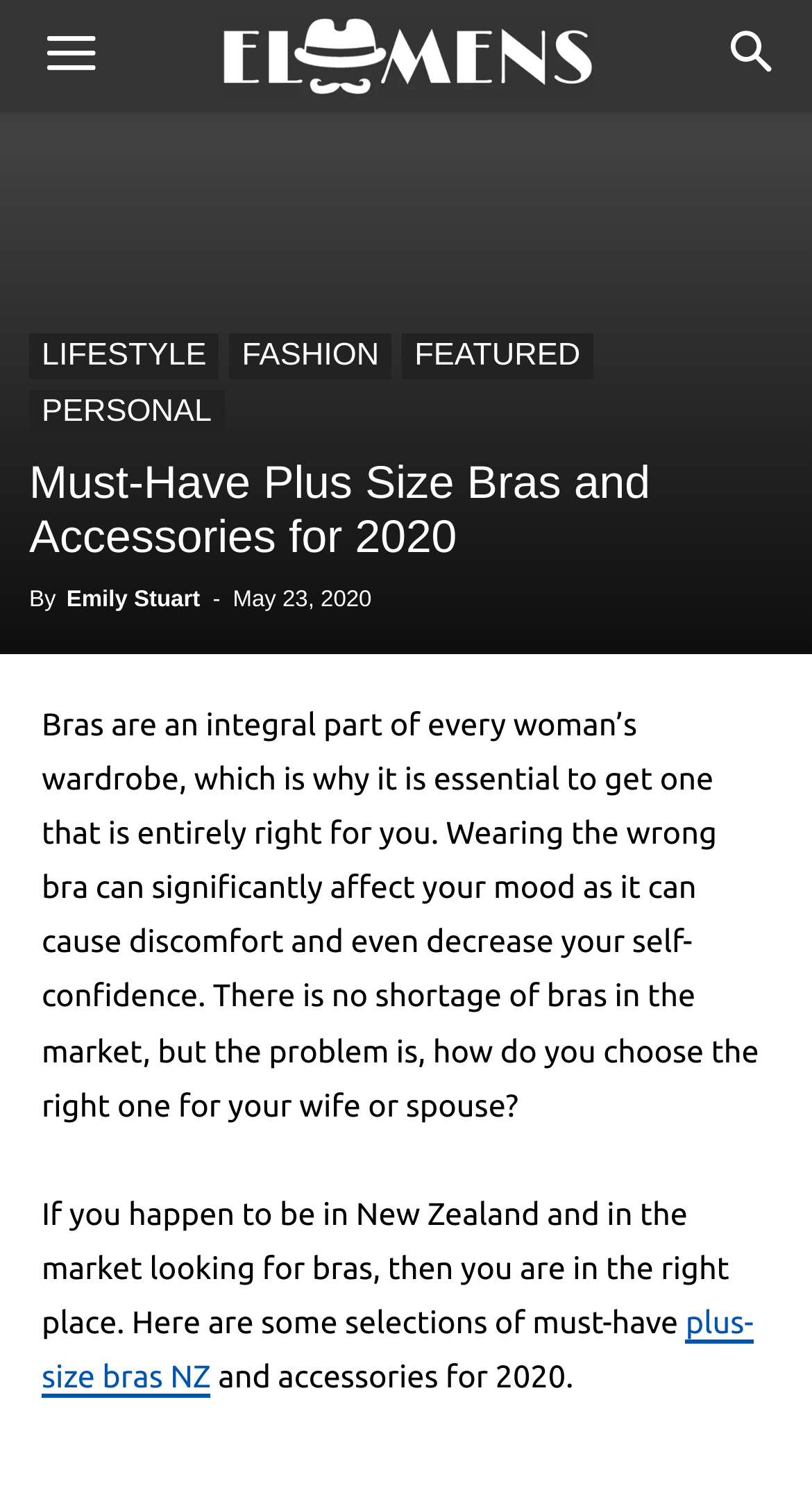Kindly provide the bounding box coordinates of the section you need to click on to fulfill the given instruction: "Search for something".

[0.856, 0.0, 1.0, 0.074]